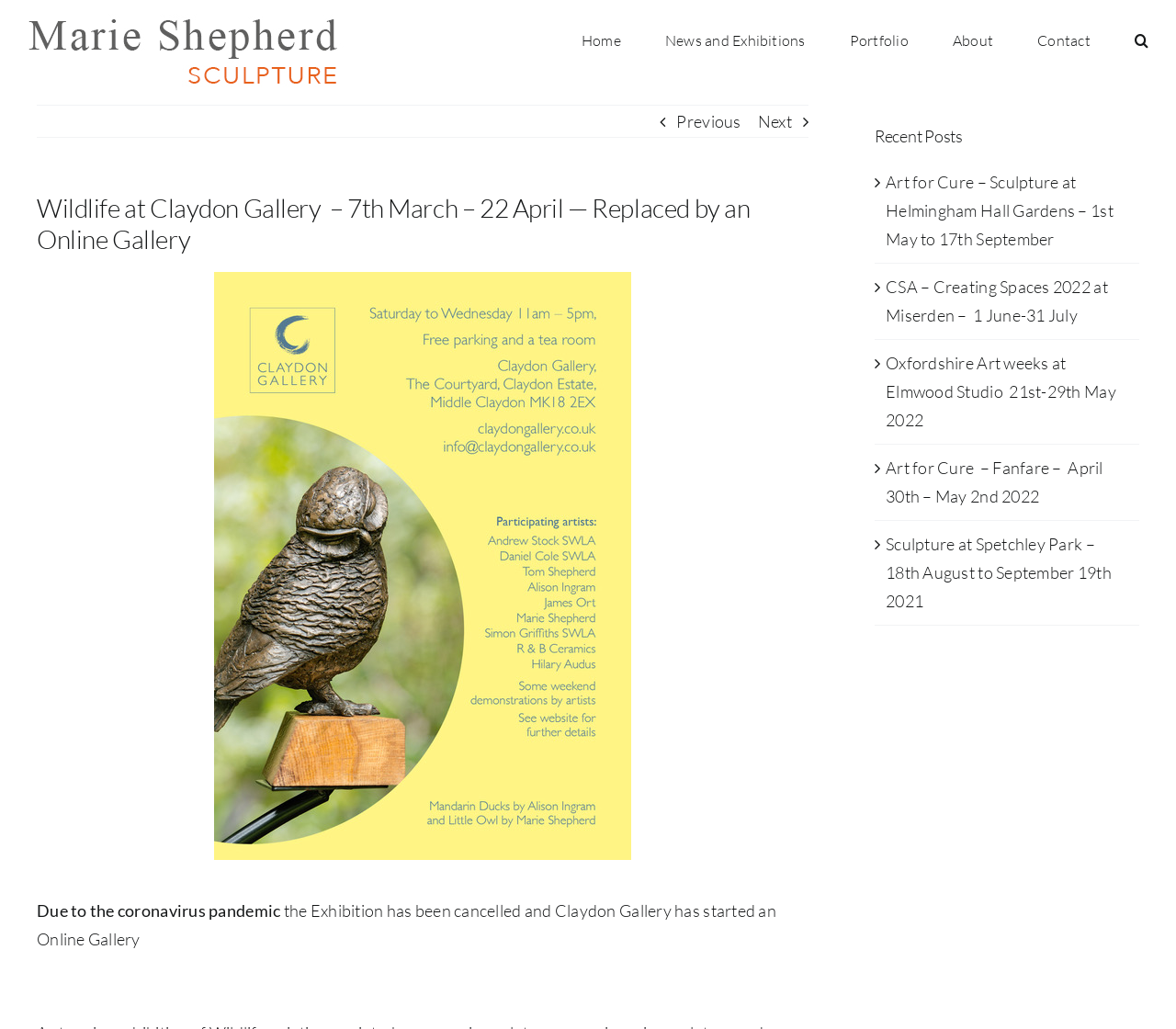Locate the bounding box coordinates of the clickable element to fulfill the following instruction: "Search for something". Provide the coordinates as four float numbers between 0 and 1 in the format [left, top, right, bottom].

[0.965, 0.0, 0.977, 0.075]